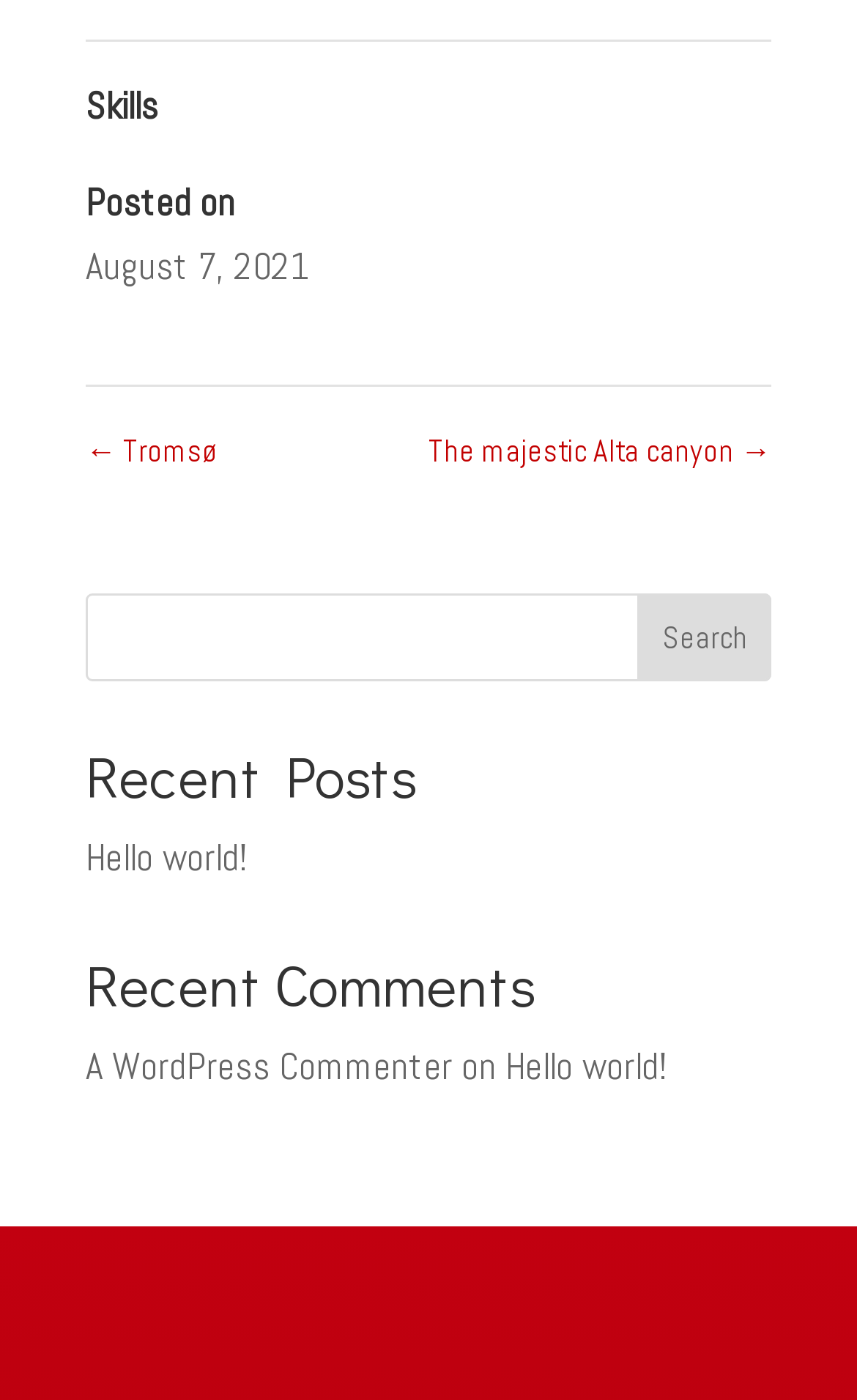Respond to the following question with a brief word or phrase:
How many recent posts are listed?

1